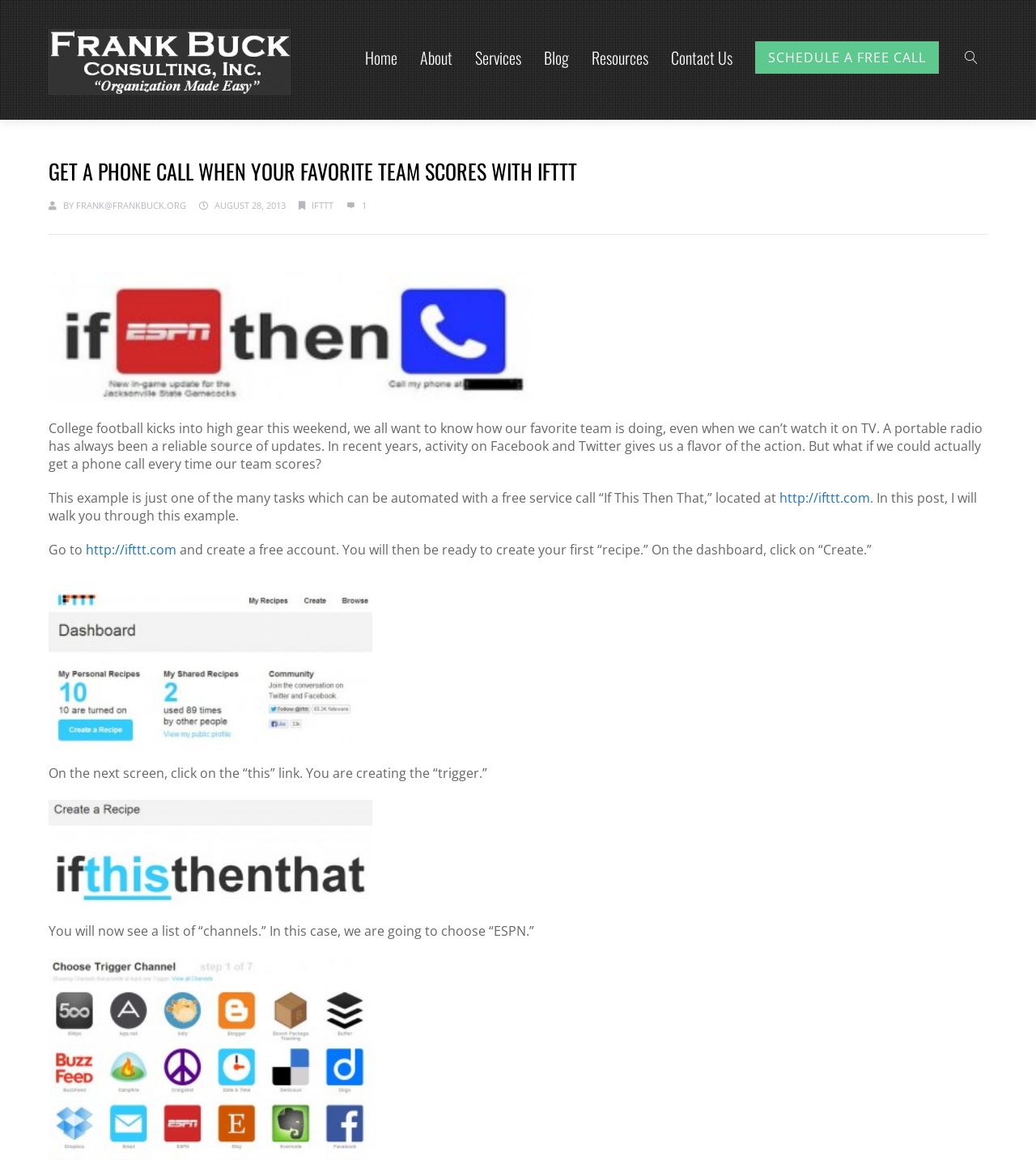Refer to the image and offer a detailed explanation in response to the question: What is the author's name?

The author's name is mentioned as 'Frank' in the context of the webpage's title and the email address 'FRANK@FRANKBUCK.ORG'.